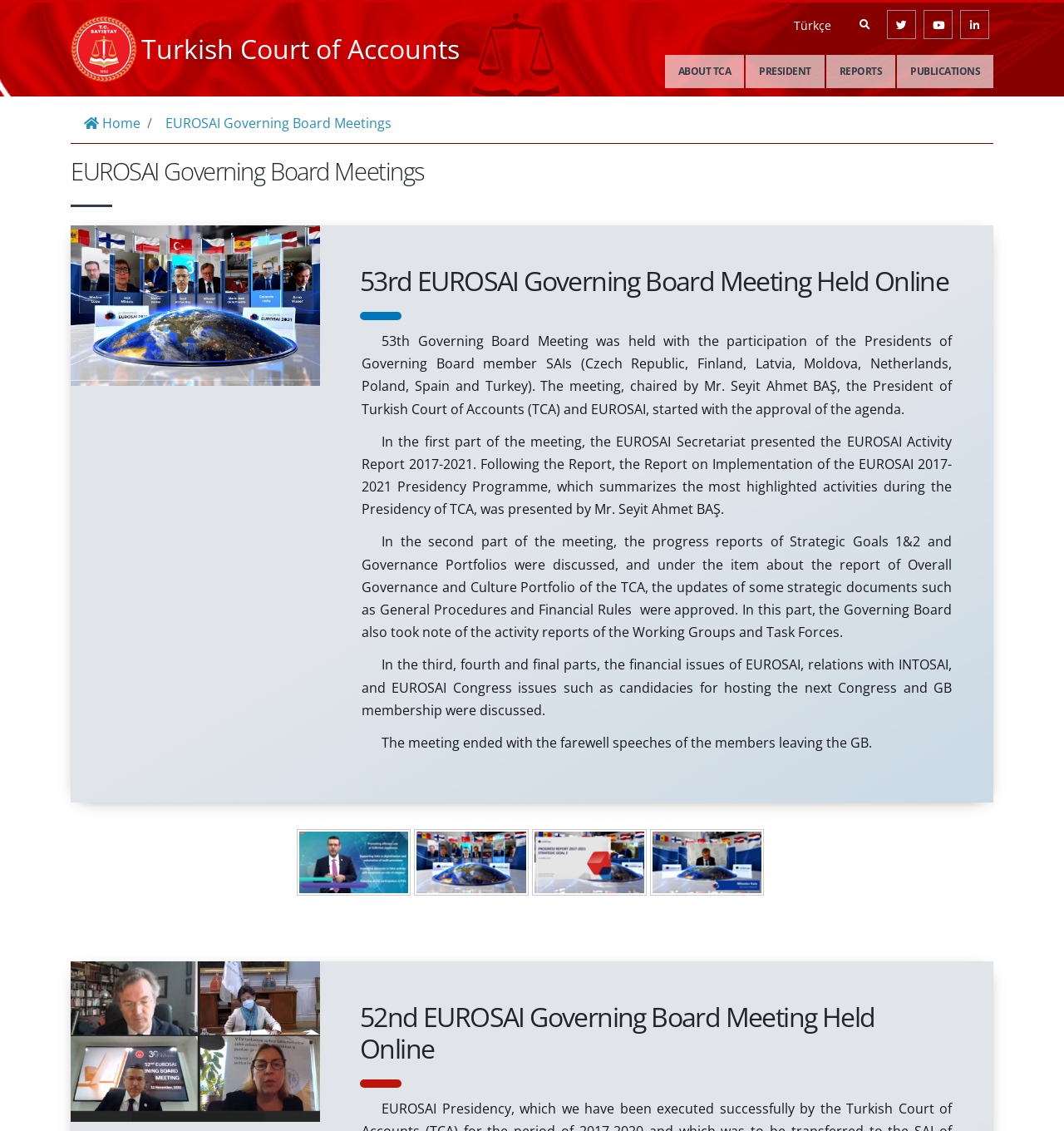Please mark the clickable region by giving the bounding box coordinates needed to complete this instruction: "View the 53rd EUROSAI Governing Board Meeting details".

[0.338, 0.232, 0.892, 0.264]